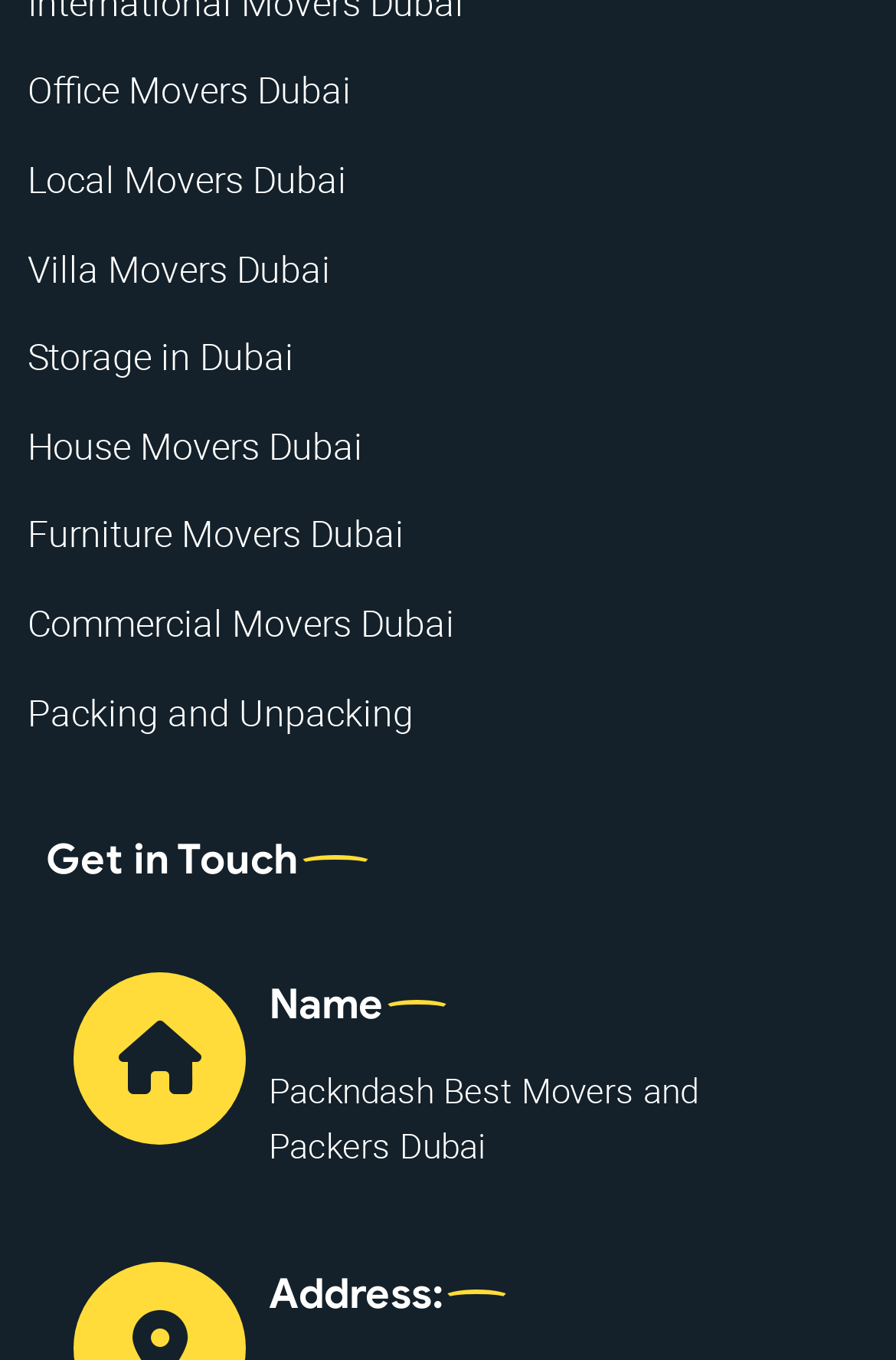Please identify the bounding box coordinates of the element on the webpage that should be clicked to follow this instruction: "Click on Office Movers Dubai". The bounding box coordinates should be given as four float numbers between 0 and 1, formatted as [left, top, right, bottom].

[0.031, 0.048, 0.392, 0.085]